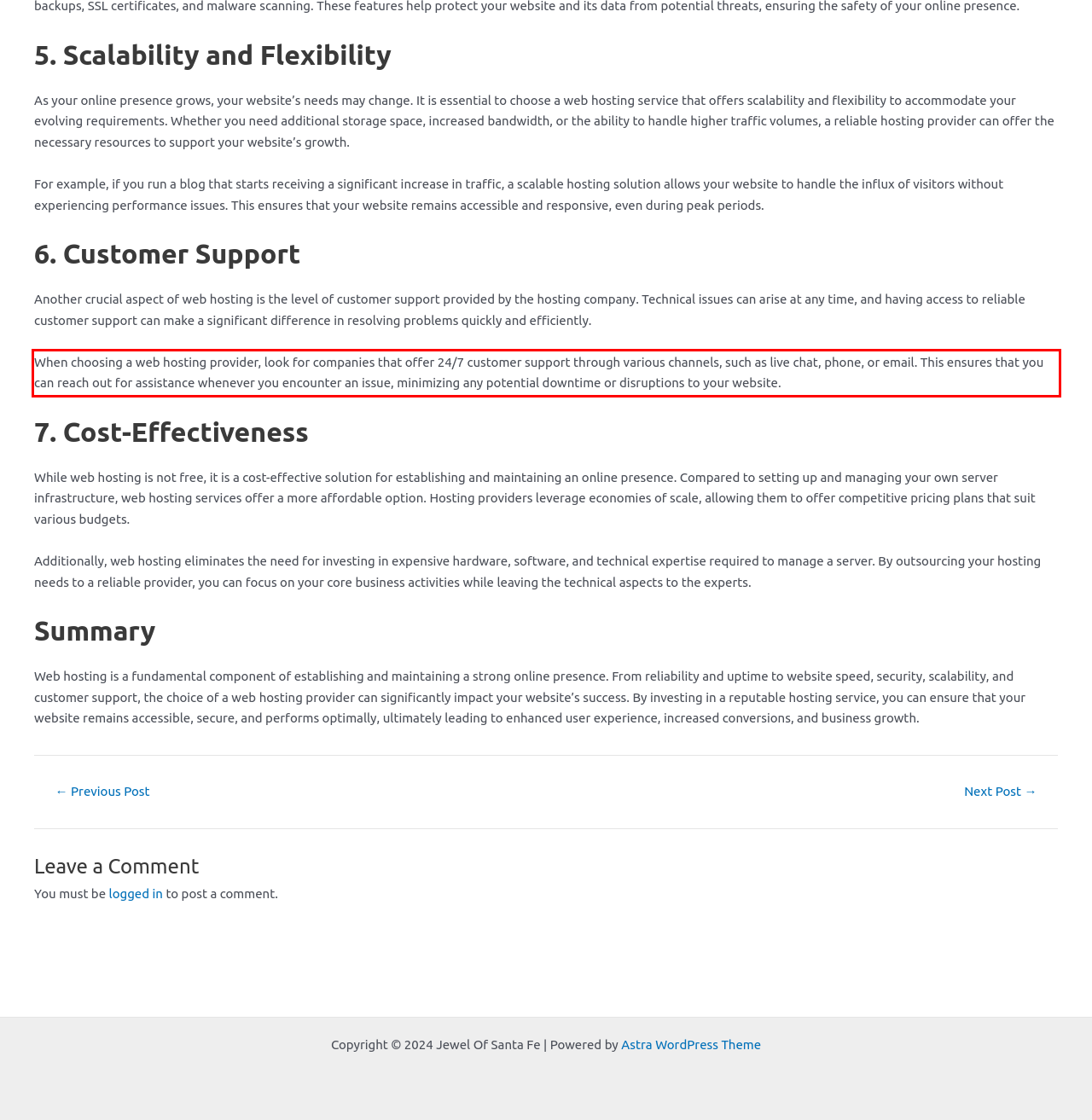Given a screenshot of a webpage containing a red rectangle bounding box, extract and provide the text content found within the red bounding box.

When choosing a web hosting provider, look for companies that offer 24/7 customer support through various channels, such as live chat, phone, or email. This ensures that you can reach out for assistance whenever you encounter an issue, minimizing any potential downtime or disruptions to your website.